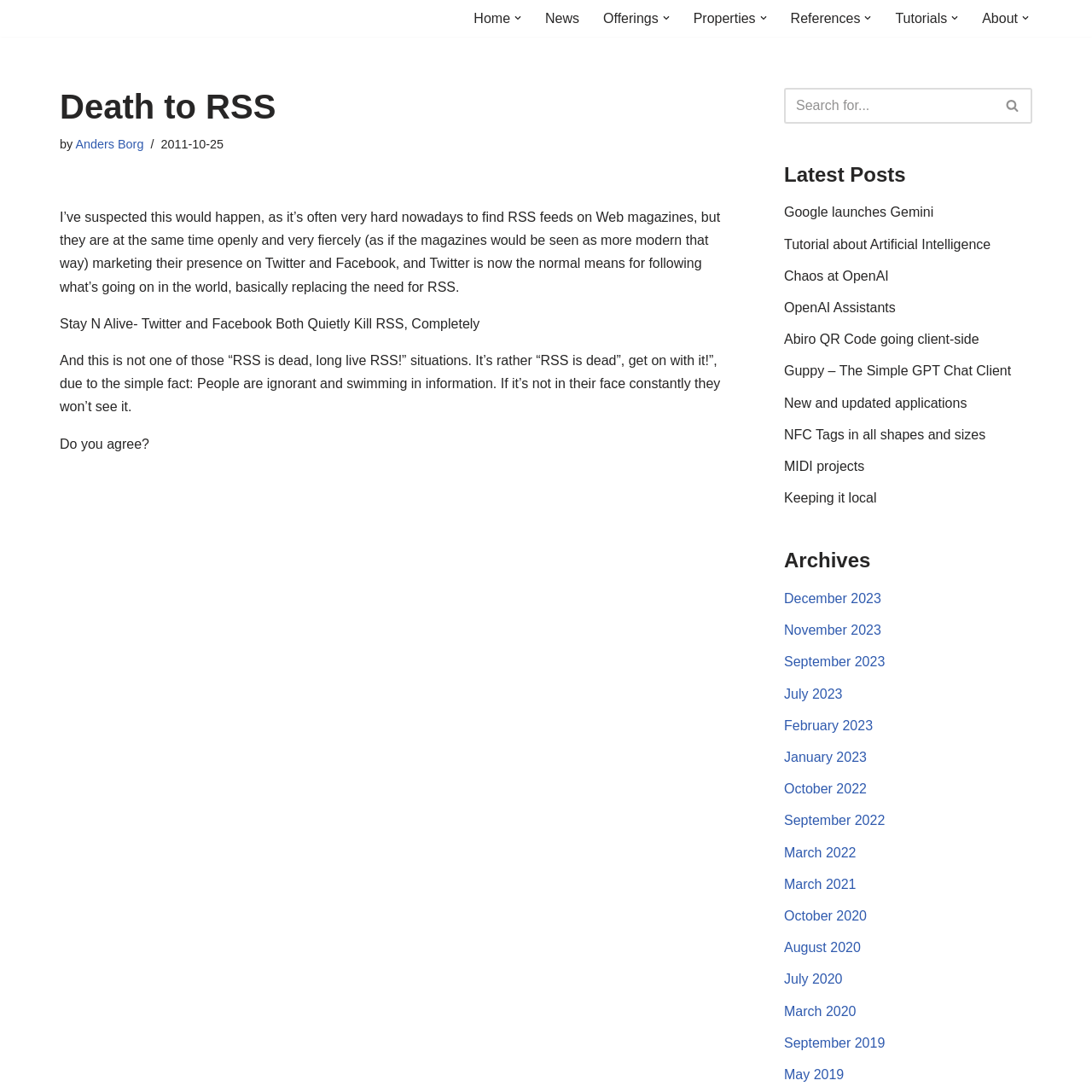What is the author of the article?
Carefully analyze the image and provide a thorough answer to the question.

I found the author's name 'Anders Borg' mentioned in the text 'by Anders Borg' which is located below the main heading 'Death to RSS'.